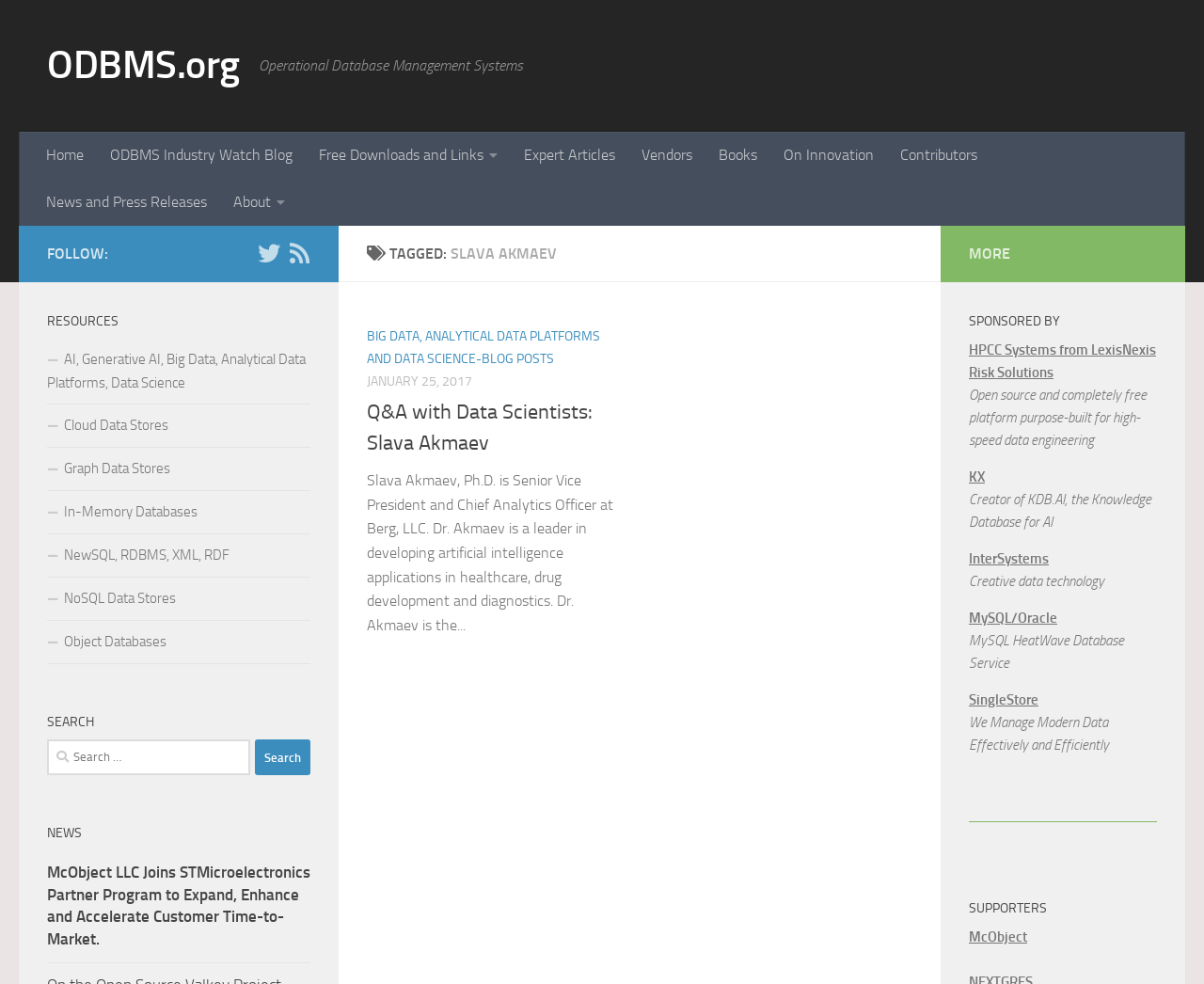Please identify the bounding box coordinates of the clickable region that I should interact with to perform the following instruction: "Search for something". The coordinates should be expressed as four float numbers between 0 and 1, i.e., [left, top, right, bottom].

[0.039, 0.751, 0.258, 0.788]